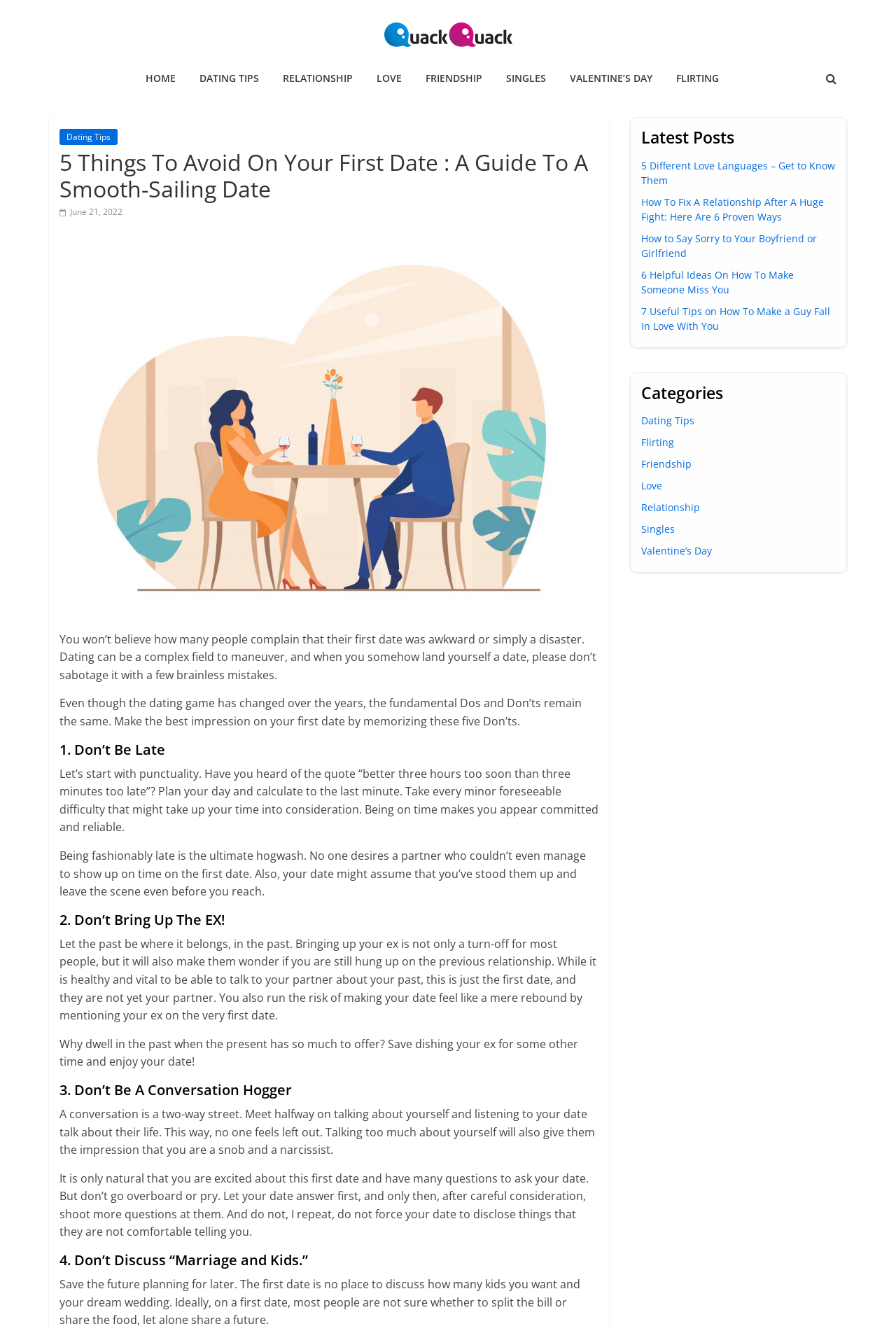What is the category of the article 'How to Say Sorry to Your Boyfriend or Girlfriend'?
Based on the image, give a concise answer in the form of a single word or short phrase.

Relationship